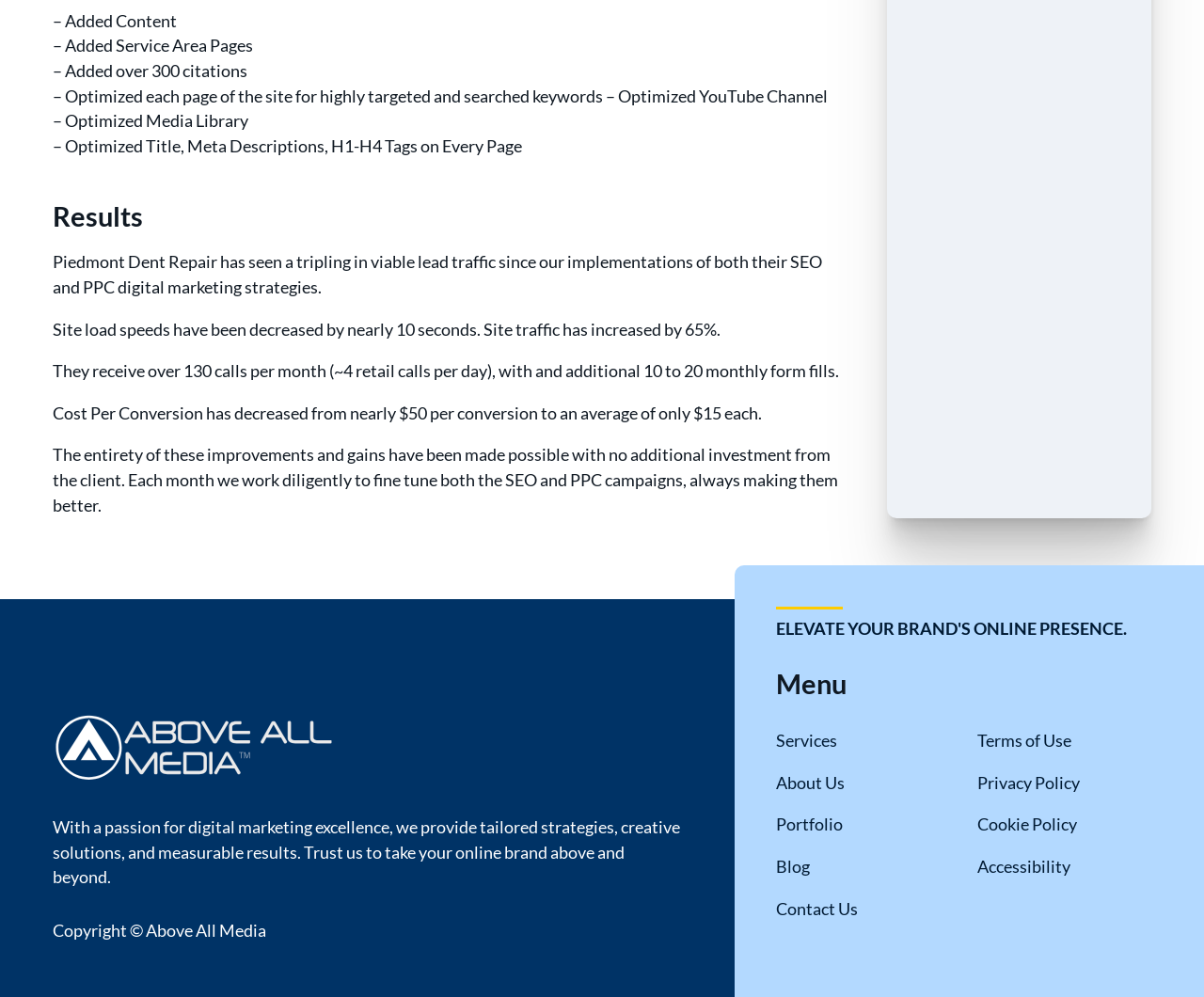Provide a one-word or short-phrase response to the question:
What is the name of the company?

Above All Media